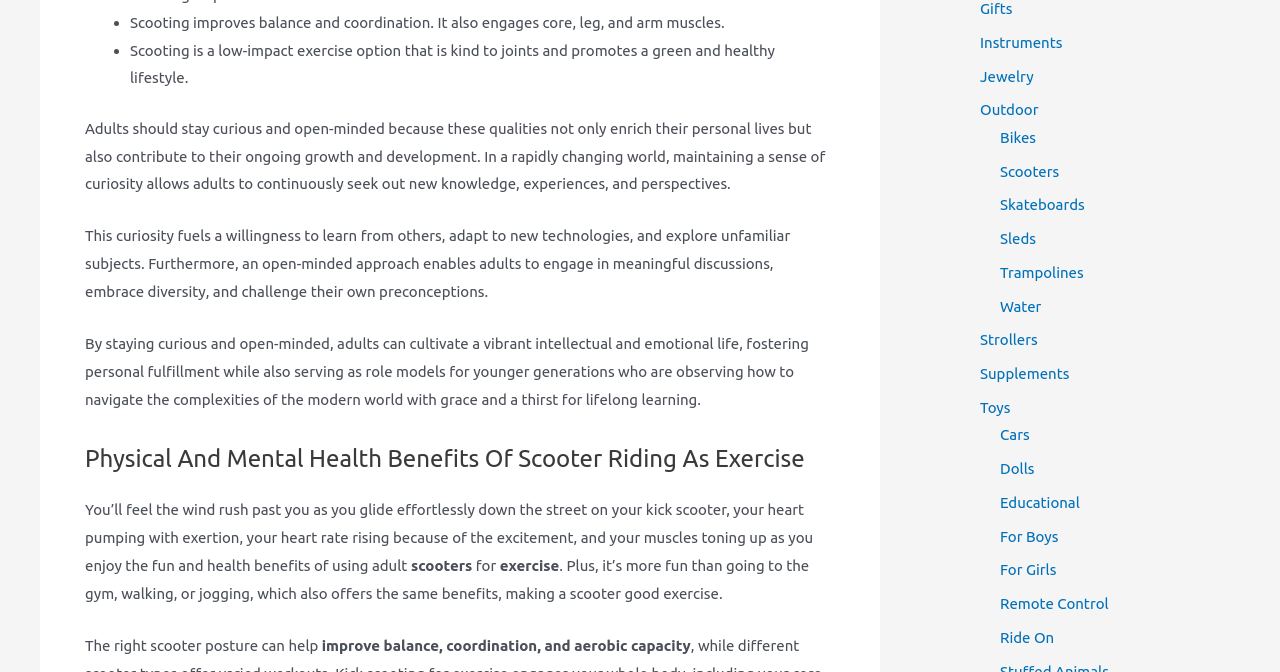Locate the bounding box coordinates of the clickable area to execute the instruction: "Click on 'Gifts'". Provide the coordinates as four float numbers between 0 and 1, represented as [left, top, right, bottom].

[0.766, 0.0, 0.791, 0.025]